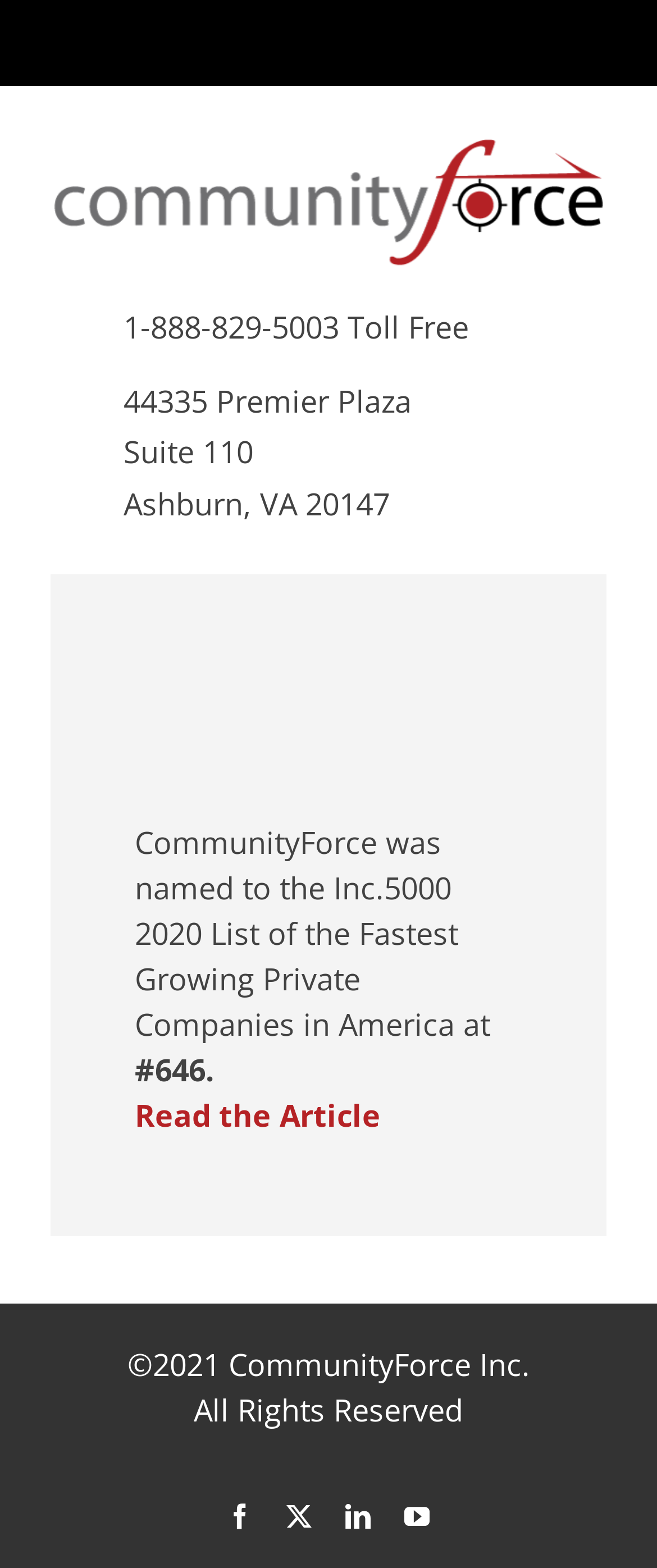What is the company's address?
Give a single word or phrase as your answer by examining the image.

44335 Premier Plaza, Suite 110, Ashburn, VA 20147